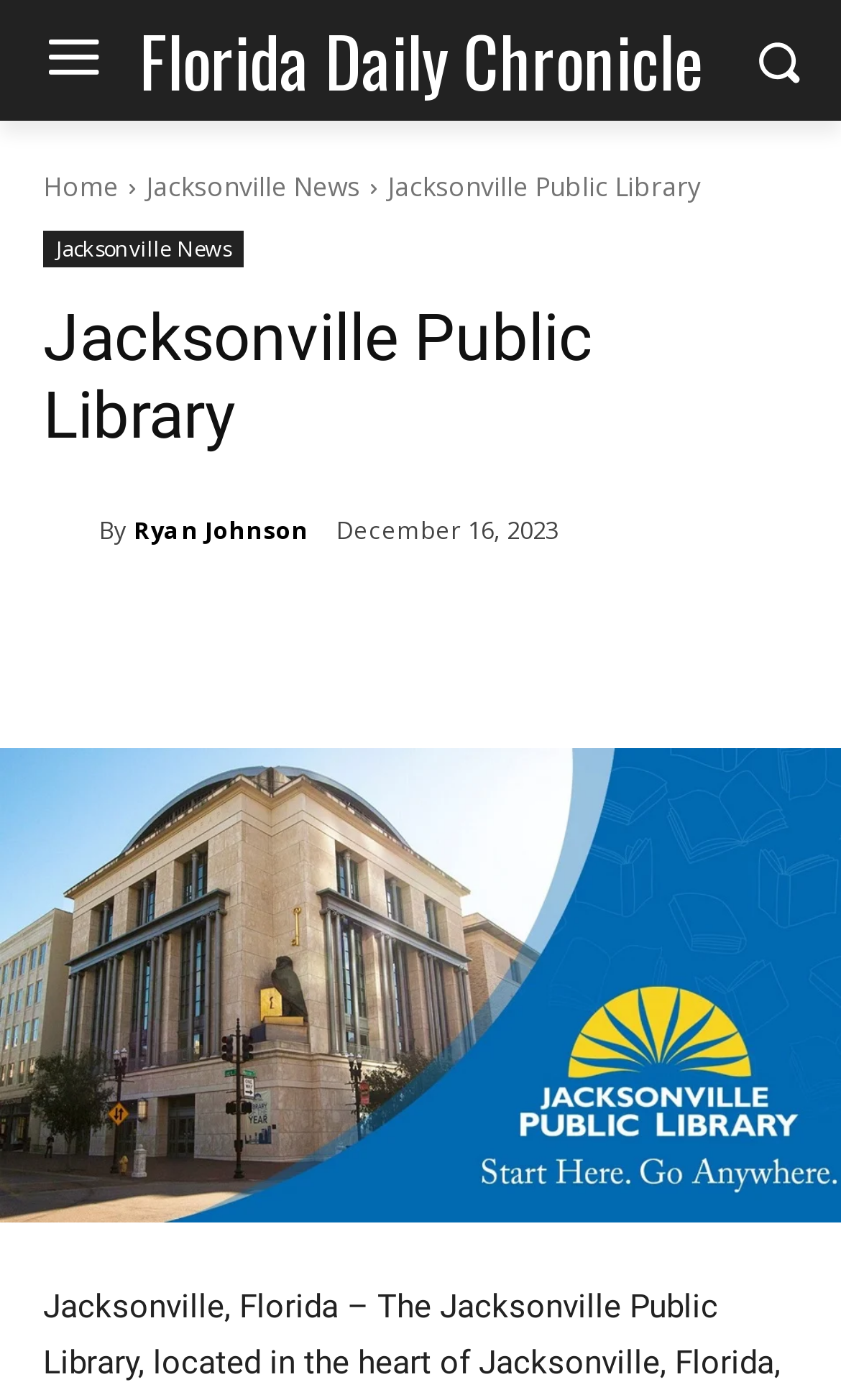Please identify the bounding box coordinates of the area I need to click to accomplish the following instruction: "go to home page".

[0.051, 0.12, 0.141, 0.146]